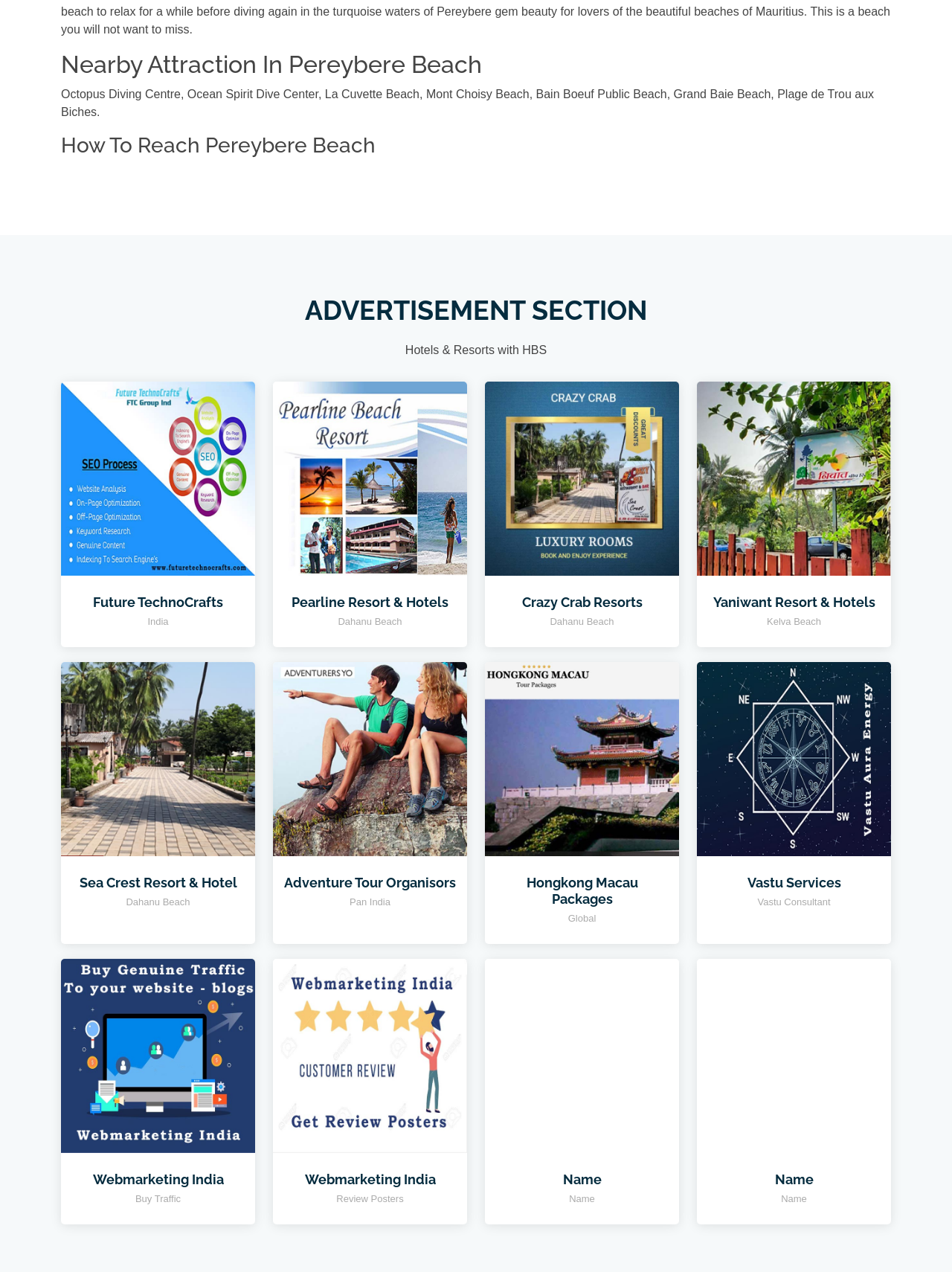Can you give a comprehensive explanation to the question given the content of the image?
What is the type of establishments listed?

The webpage has multiple links and headings mentioning 'Hotels & Resorts', 'Beach Hotels & Resorts', '5 star hotels and resorts on beach', etc. which suggests that the type of establishments listed are hotels and resorts.